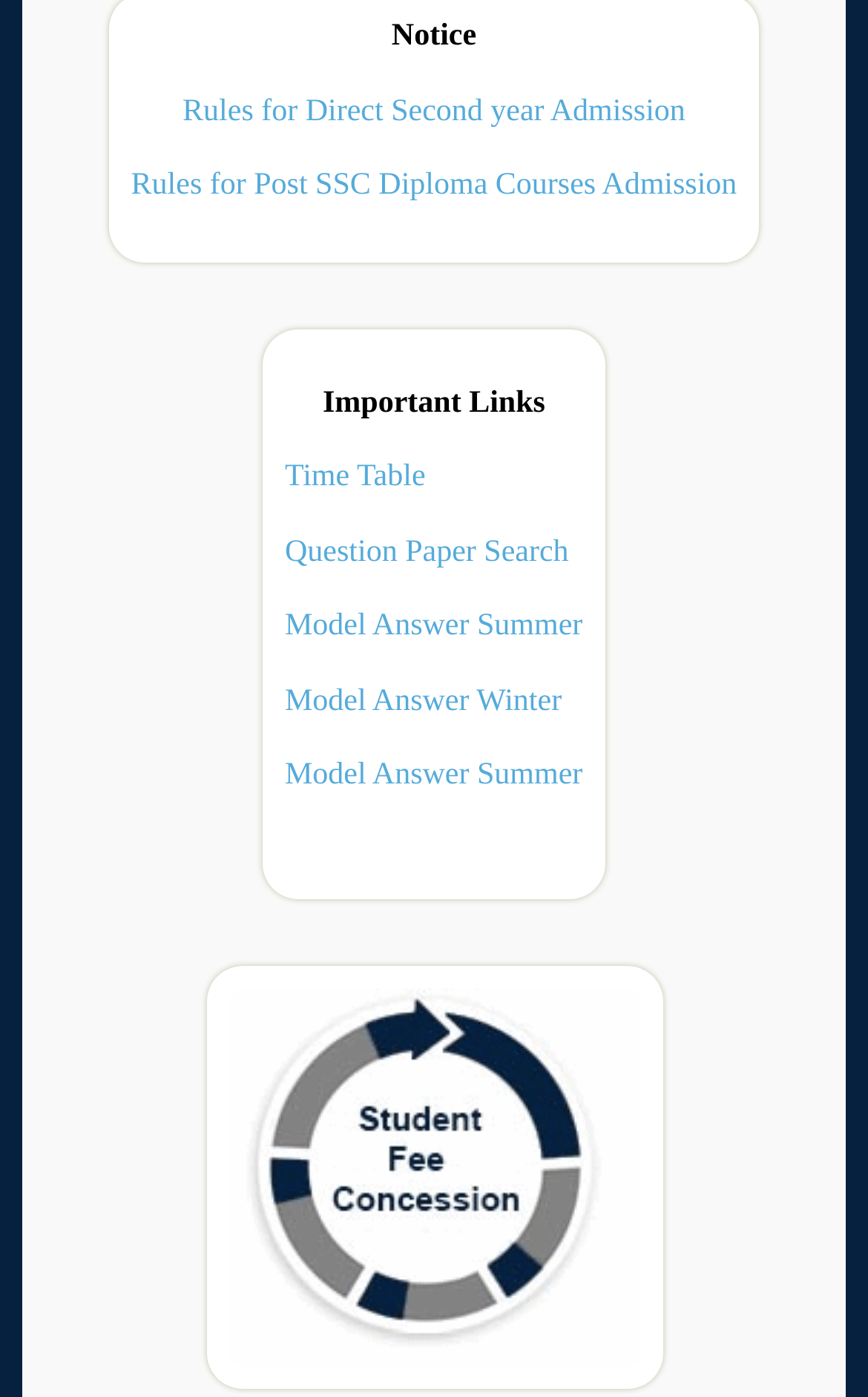How many links are there under the 'Important Links' section?
Look at the screenshot and respond with a single word or phrase.

5